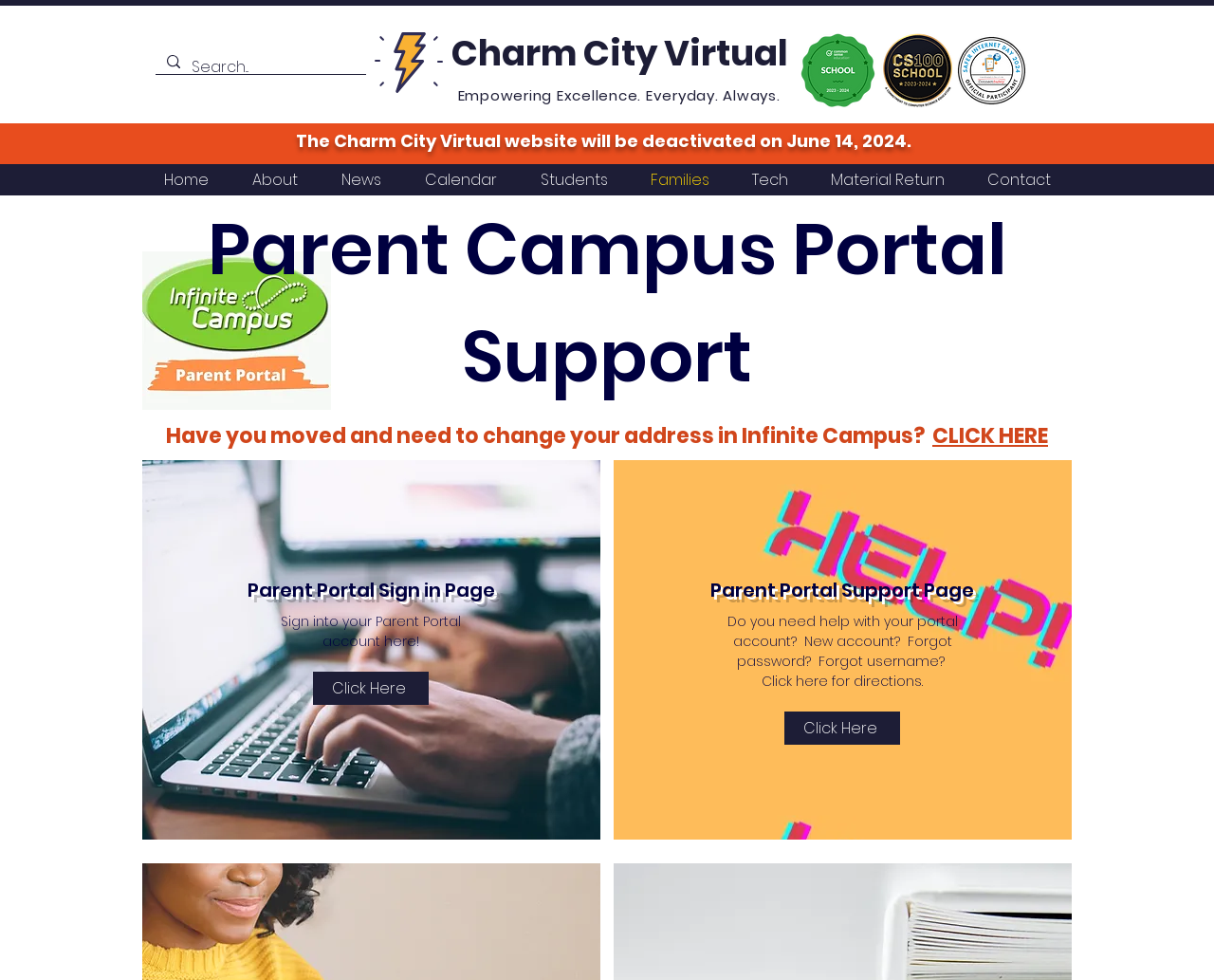Analyze the image and deliver a detailed answer to the question: What is the name of the virtual school?

I found the answer by looking at the link element with the text 'Charm City Virtual' which is located at the top of the webpage, indicating that it is the name of the virtual school.